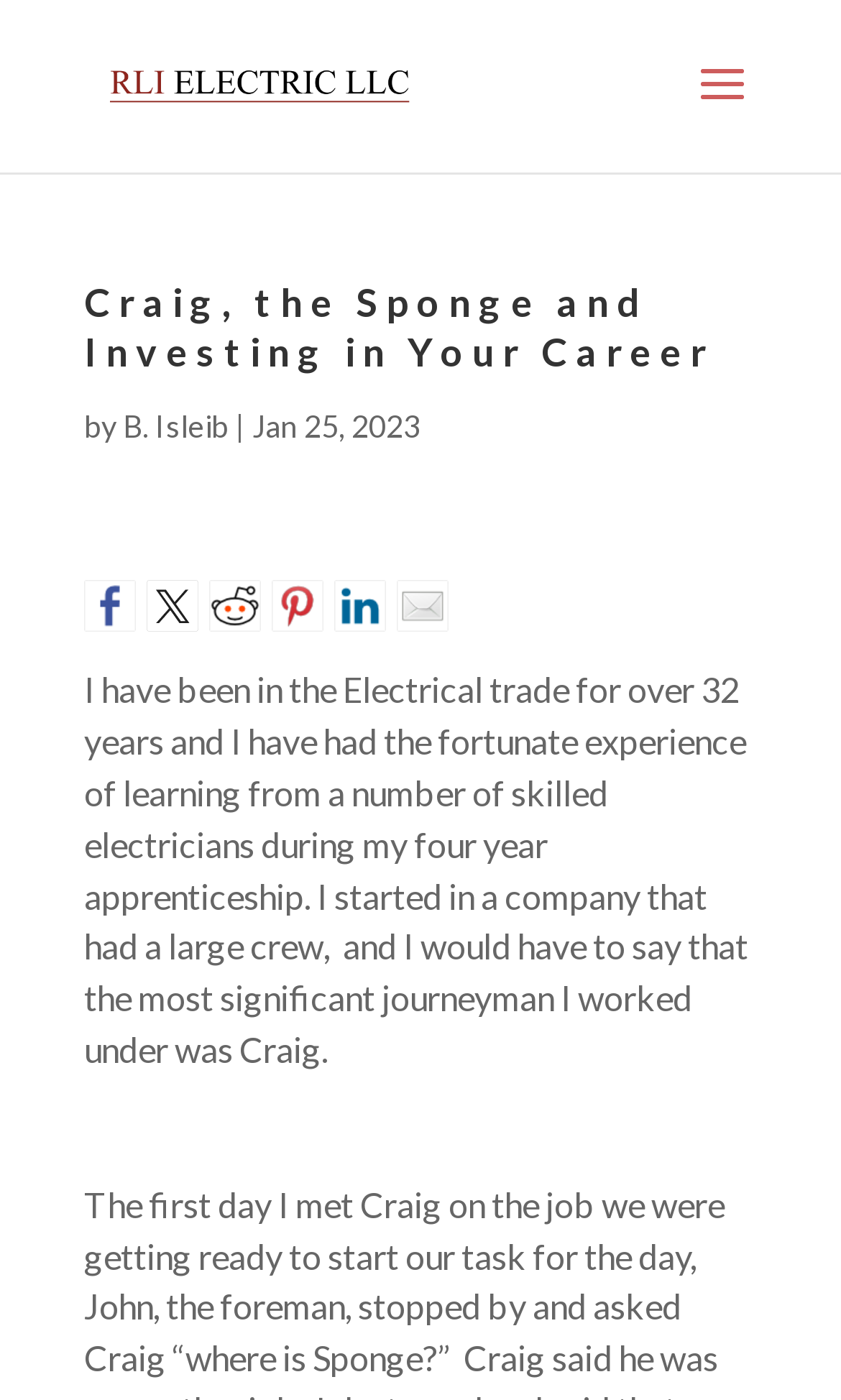Please determine the bounding box coordinates of the element's region to click for the following instruction: "Read more about the author's experience".

[0.1, 0.478, 0.89, 0.764]